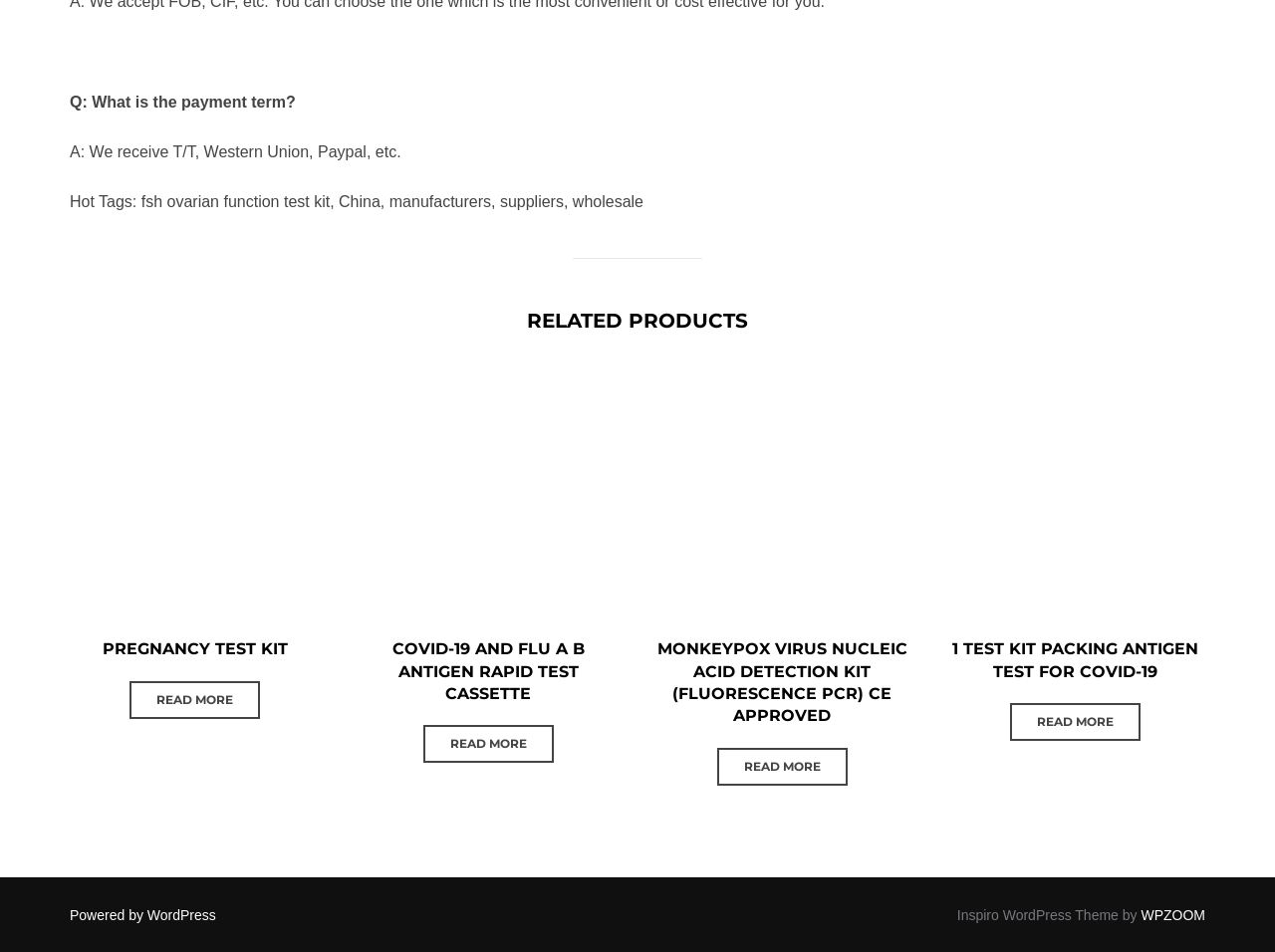Locate the bounding box coordinates of the clickable region necessary to complete the following instruction: "View 'COVID-19 AND FLU A B ANTIGEN RAPID TEST CASSETTE'". Provide the coordinates in the format of four float numbers between 0 and 1, i.e., [left, top, right, bottom].

[0.285, 0.383, 0.481, 0.749]